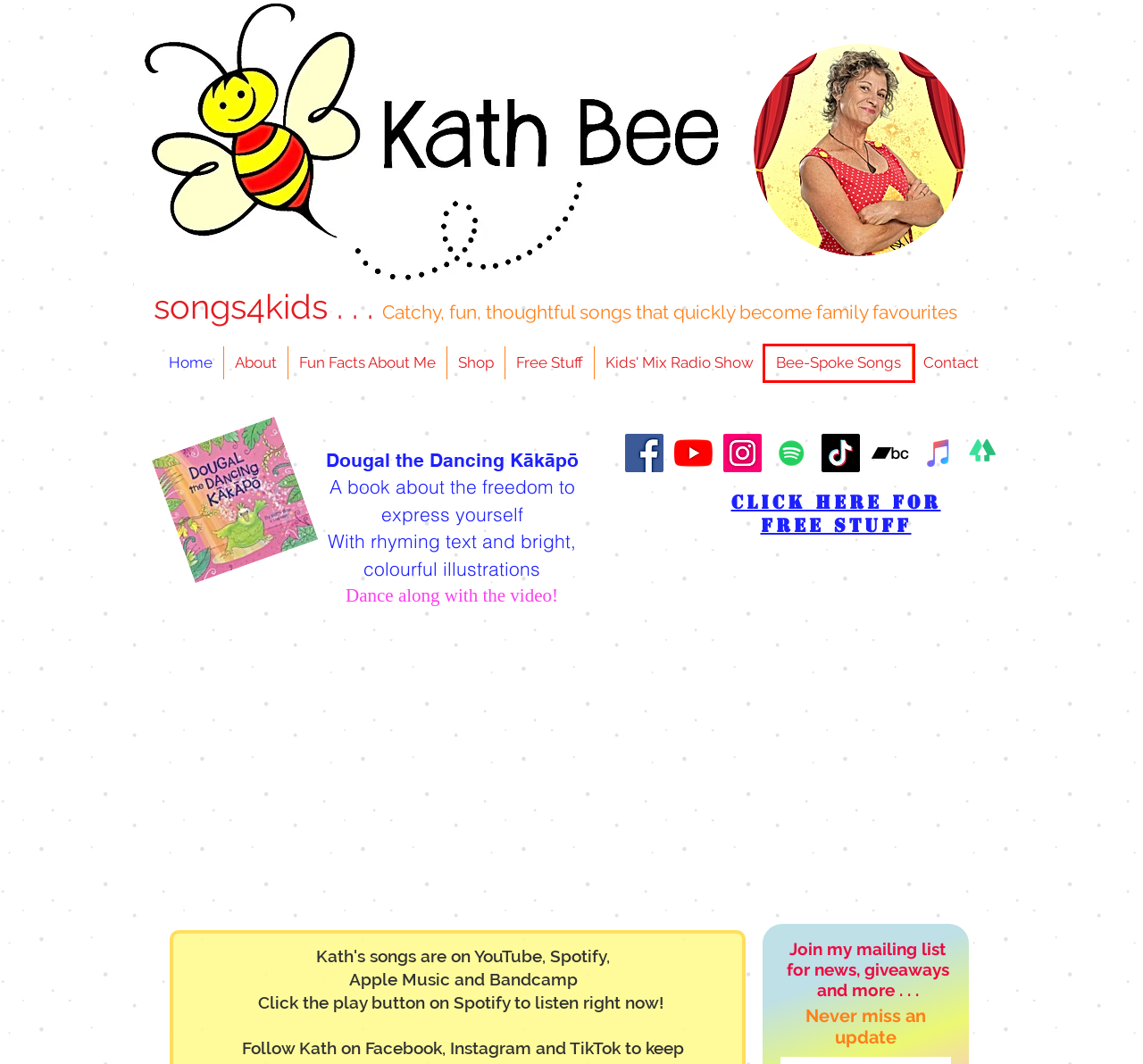Evaluate the webpage screenshot and identify the element within the red bounding box. Select the webpage description that best fits the new webpage after clicking the highlighted element. Here are the candidates:
A. Kids' Mix Radio Show | songs4kids
B. Fun Facts About Me | songs4kids
C. Kath Bee | songs4kids | Shop
D. Kath Bee | songs4kids | Contact Me
E. Bee-Spoke Songs | songs4kids
F. Kath Bee | songs4kids | About
G. Kath Bee | songs4kids | Extras
H. ‎Apple Music - 网页播放器

E